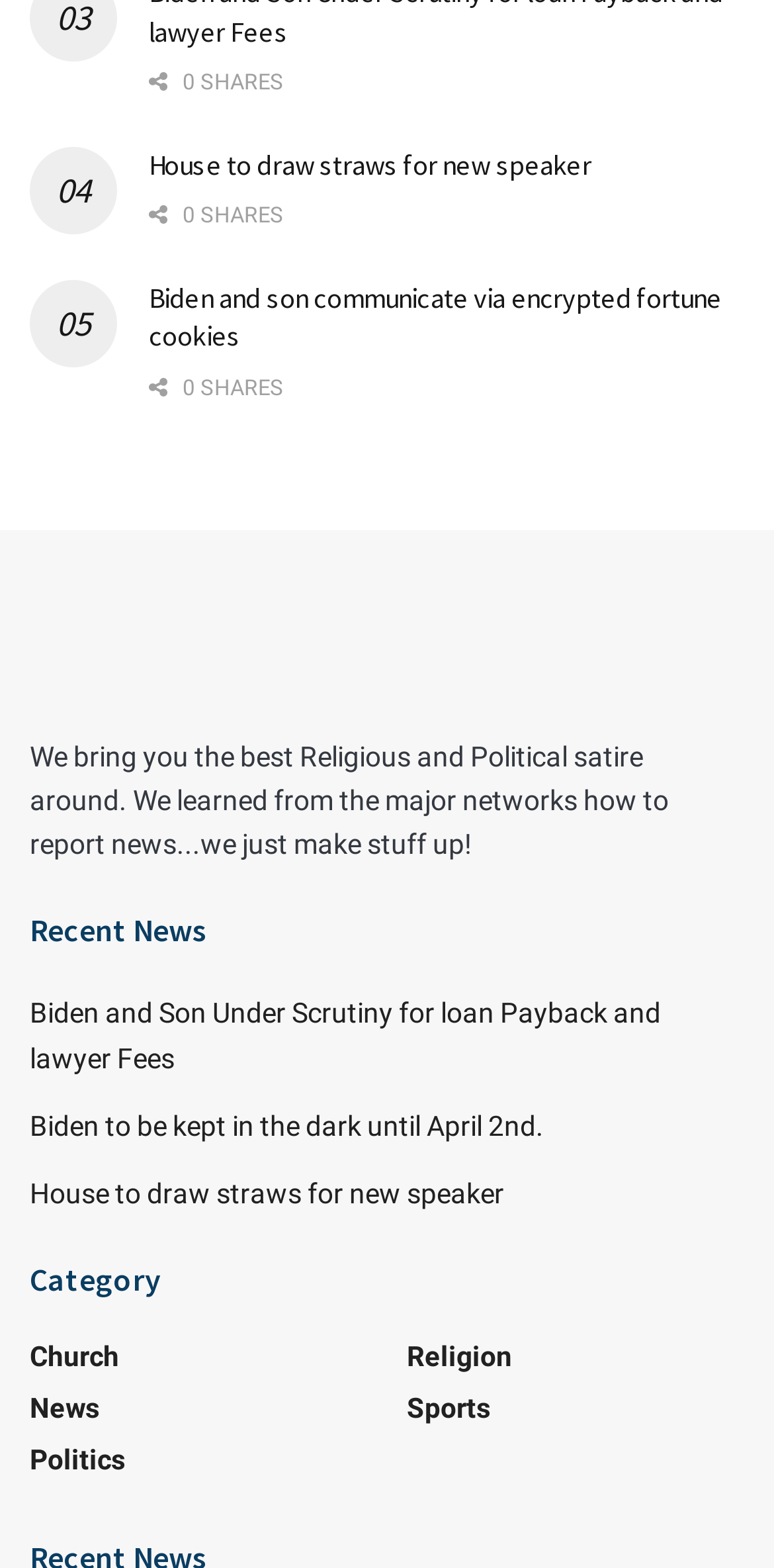How many categories are listed on the webpage?
Utilize the image to construct a detailed and well-explained answer.

I counted the number of categories listed under the 'Category' heading, which are 'Church', 'News', 'Politics', 'Religion', and 'Sports'. Therefore, there are 5 categories listed on the webpage.